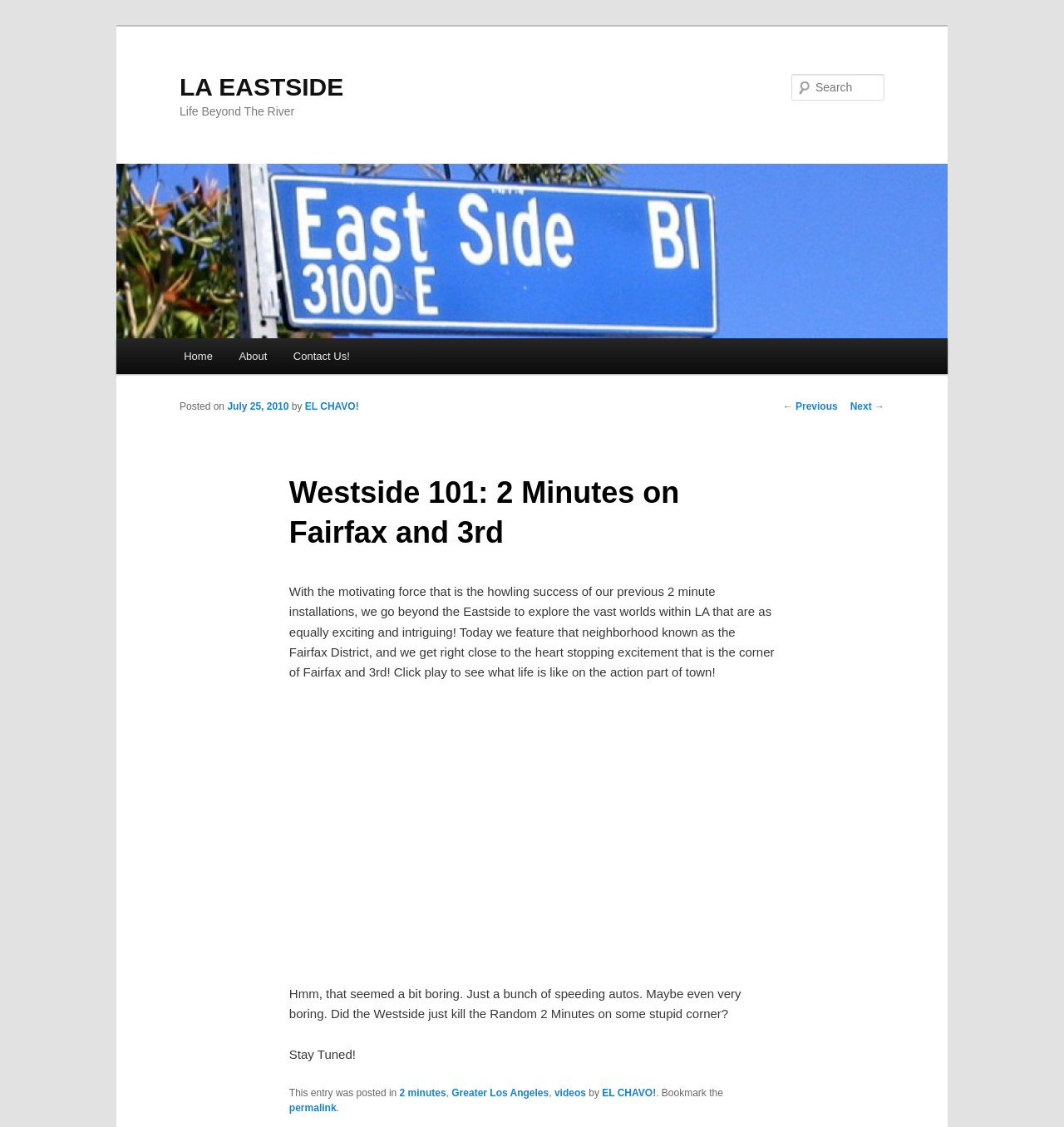Bounding box coordinates are specified in the format (top-left x, top-left y, bottom-right x, bottom-right y). All values are floating point numbers bounded between 0 and 1. Please provide the bounding box coordinate of the region this sentence describes: parent_node: Search name="s" placeholder="Search"

[0.744, 0.066, 0.831, 0.089]